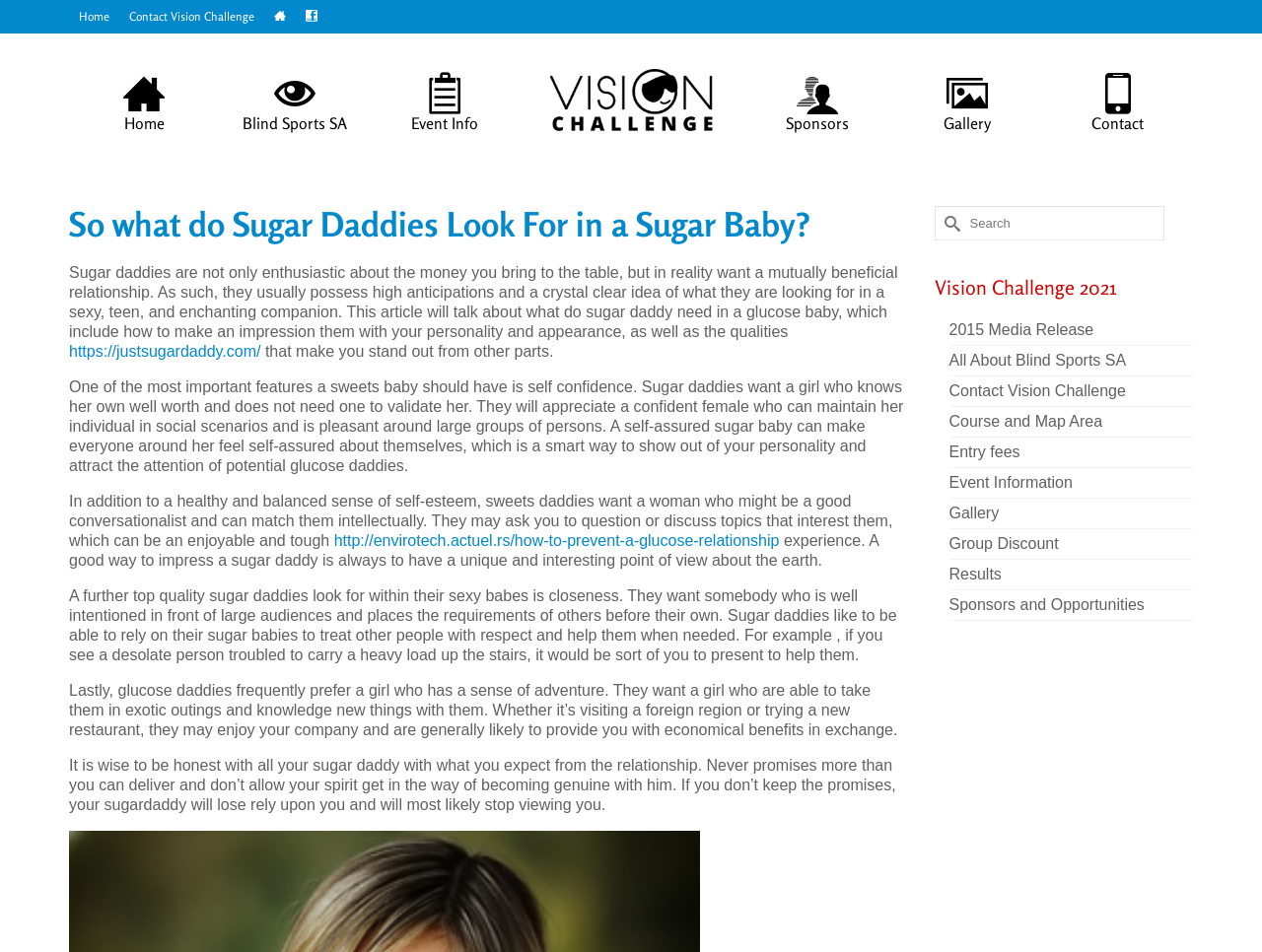How many links are there in the top navigation bar?
Using the picture, provide a one-word or short phrase answer.

7